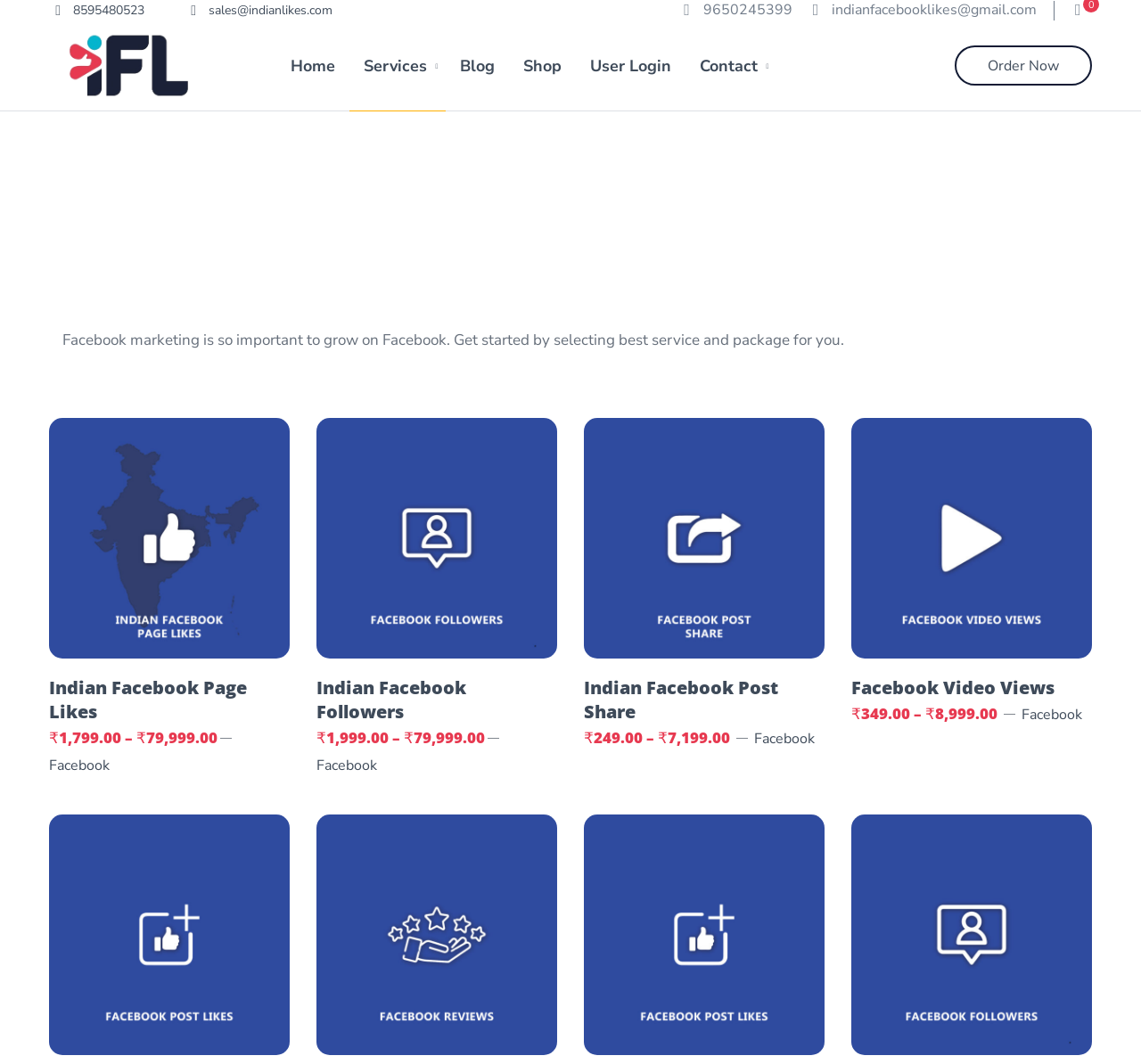Please provide the bounding box coordinate of the region that matches the element description: Indian Facebook Page Likes. Coordinates should be in the format (top-left x, top-left y, bottom-right x, bottom-right y) and all values should be between 0 and 1.

[0.043, 0.635, 0.254, 0.68]